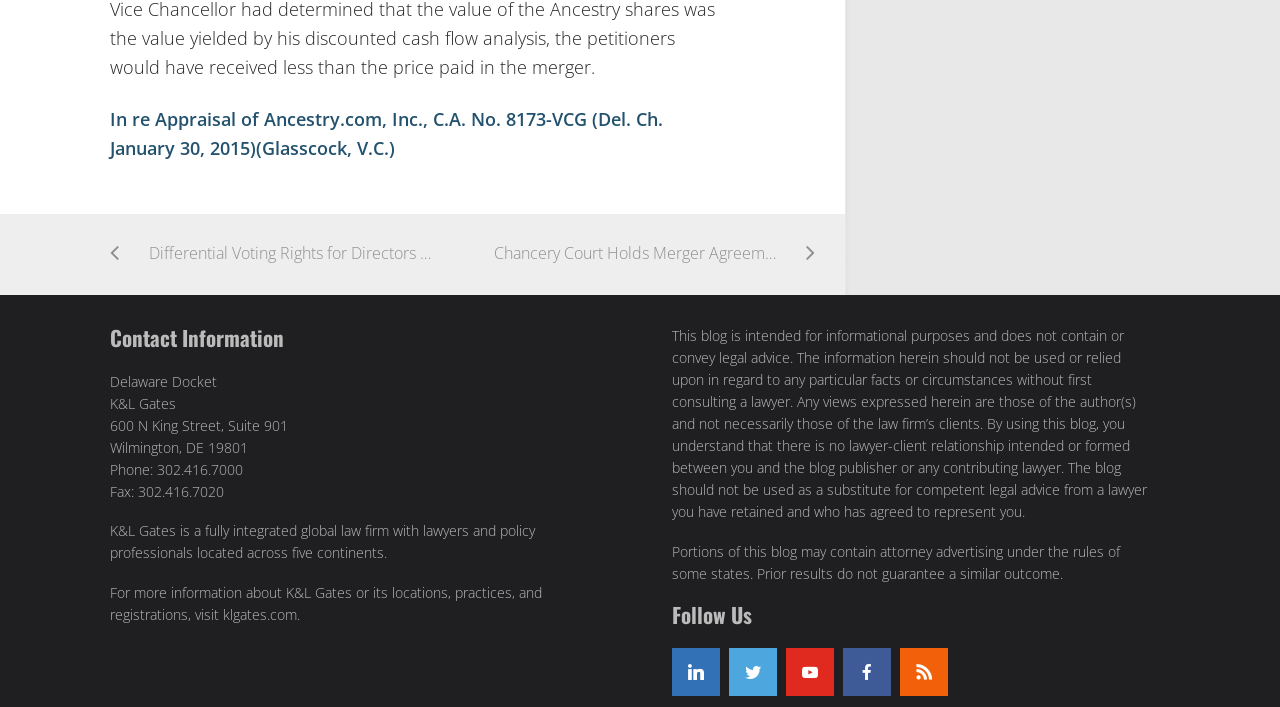Indicate the bounding box coordinates of the element that needs to be clicked to satisfy the following instruction: "Read about Chancery Court Holds Merger Agreement’s Forum Selection Clause Trumps Stockholders Agreement". The coordinates should be four float numbers between 0 and 1, i.e., [left, top, right, bottom].

[0.361, 0.303, 0.637, 0.418]